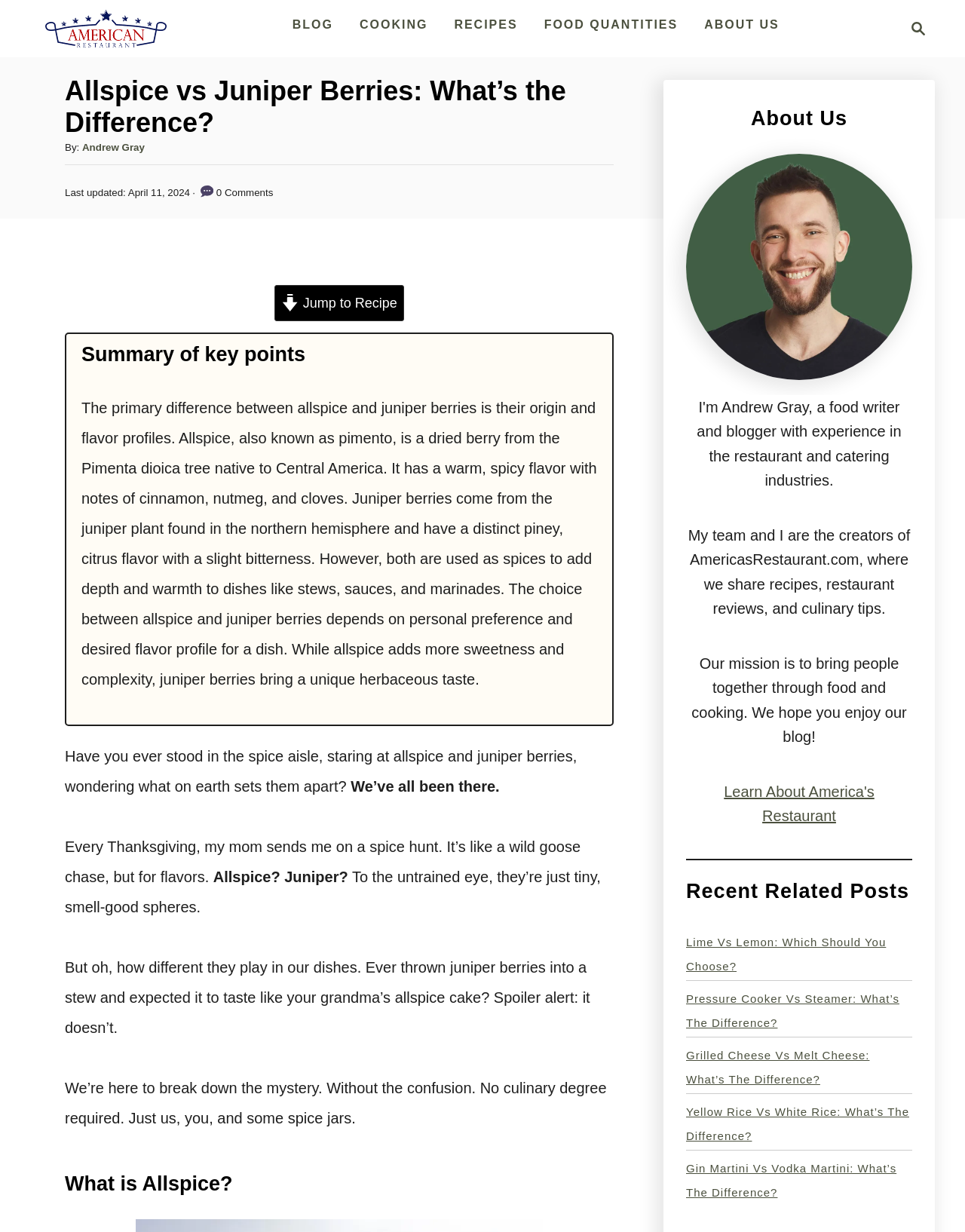Highlight the bounding box coordinates of the region I should click on to meet the following instruction: "Learn about America's Restaurant".

[0.75, 0.636, 0.906, 0.669]